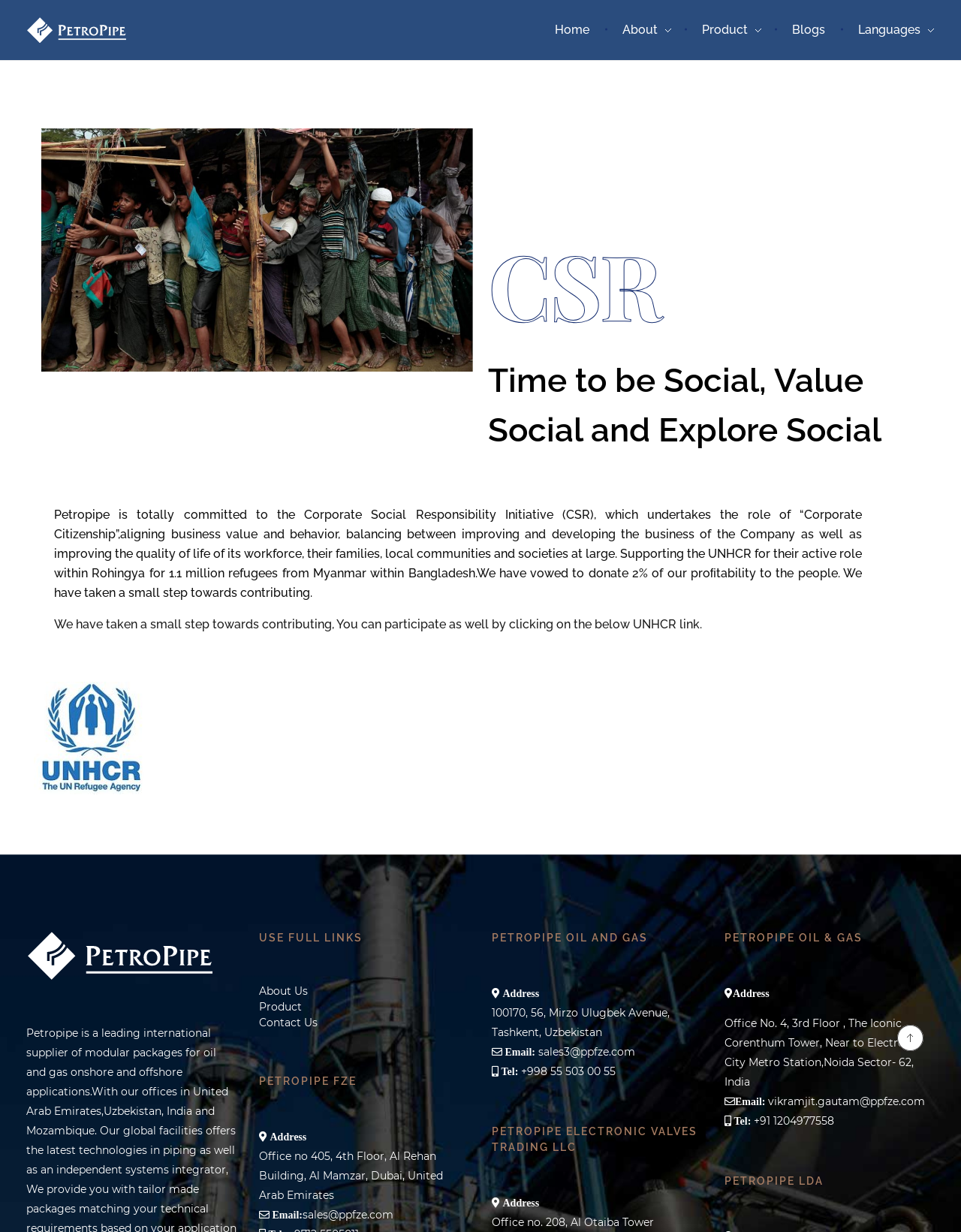How many offices does Petropipe have?
Refer to the screenshot and respond with a concise word or phrase.

4